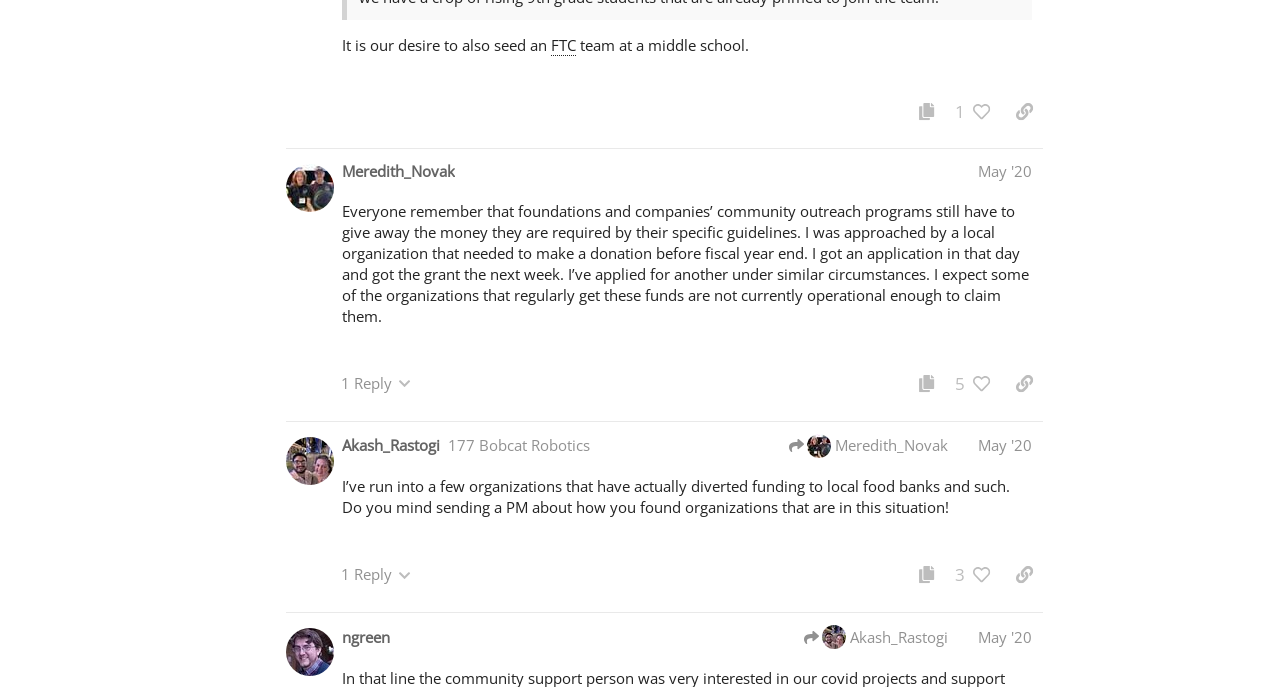Given the description "Akash_Rastogi", determine the bounding box of the corresponding UI element.

[0.628, 0.91, 0.741, 0.945]